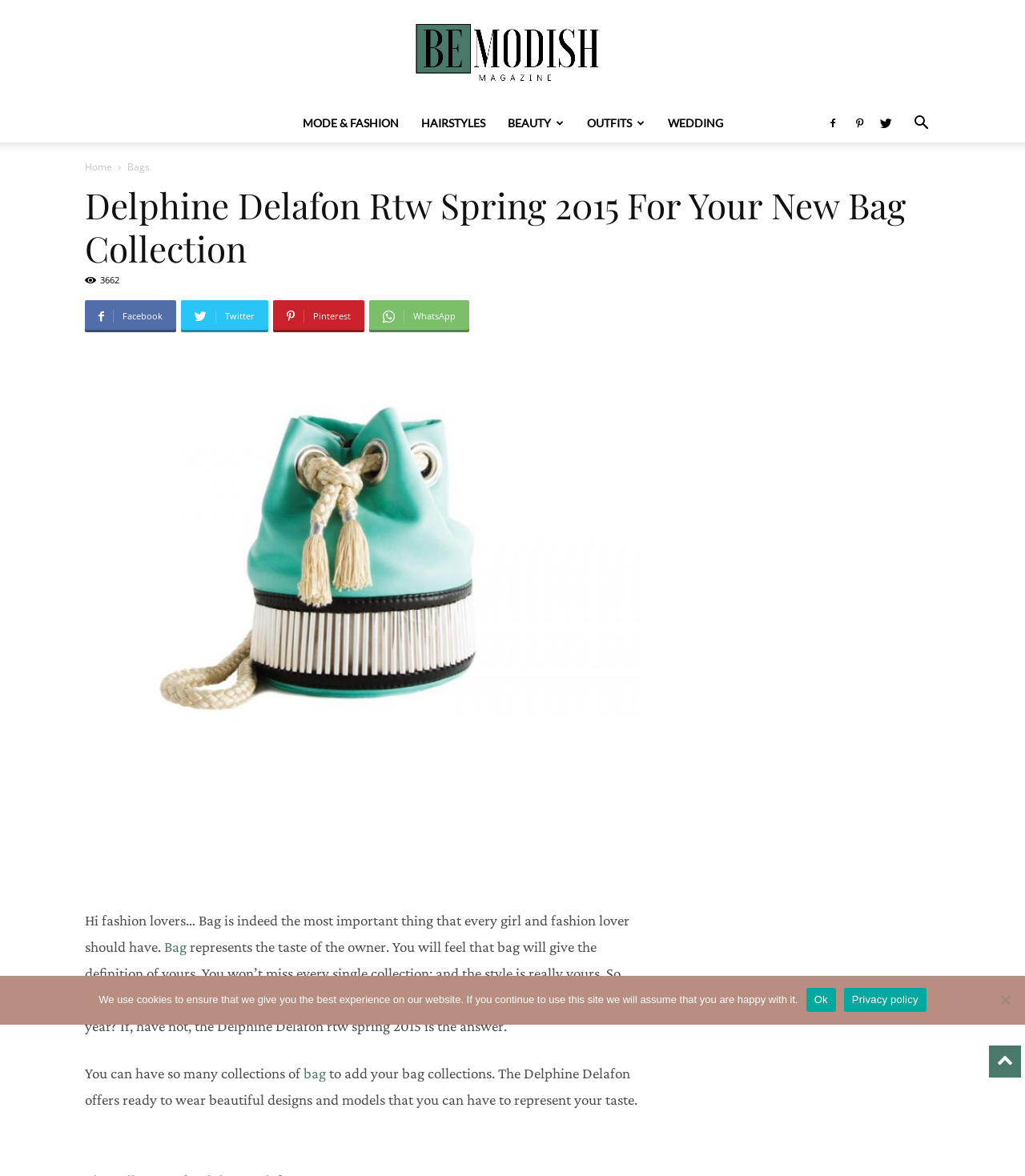Extract the top-level heading from the webpage and provide its text.

Delphine Delafon Rtw Spring 2015 For Your New Bag Collection